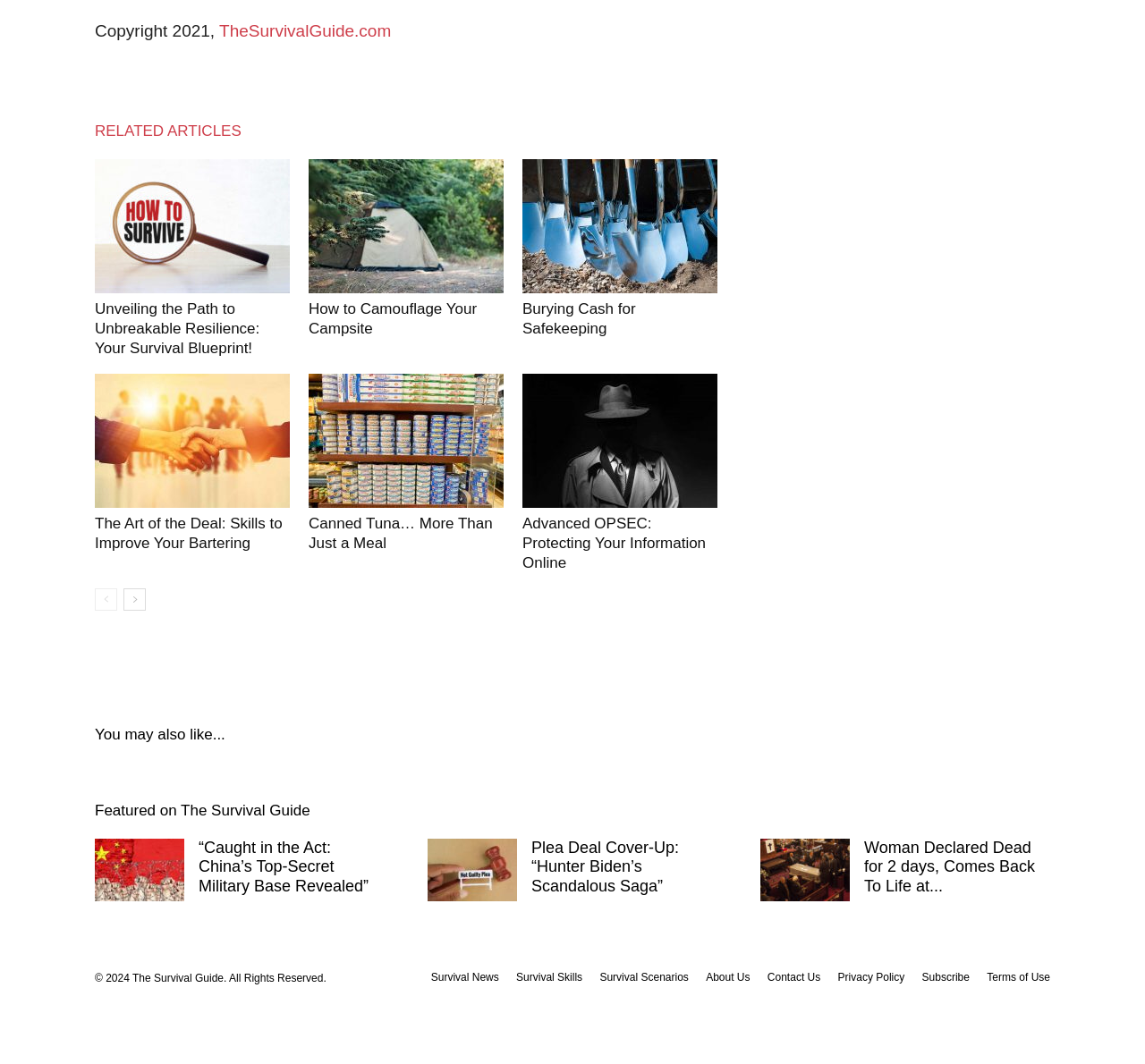Determine the bounding box coordinates for the clickable element to execute this instruction: "Subscribe to the newsletter". Provide the coordinates as four float numbers between 0 and 1, i.e., [left, top, right, bottom].

[0.805, 0.911, 0.847, 0.926]